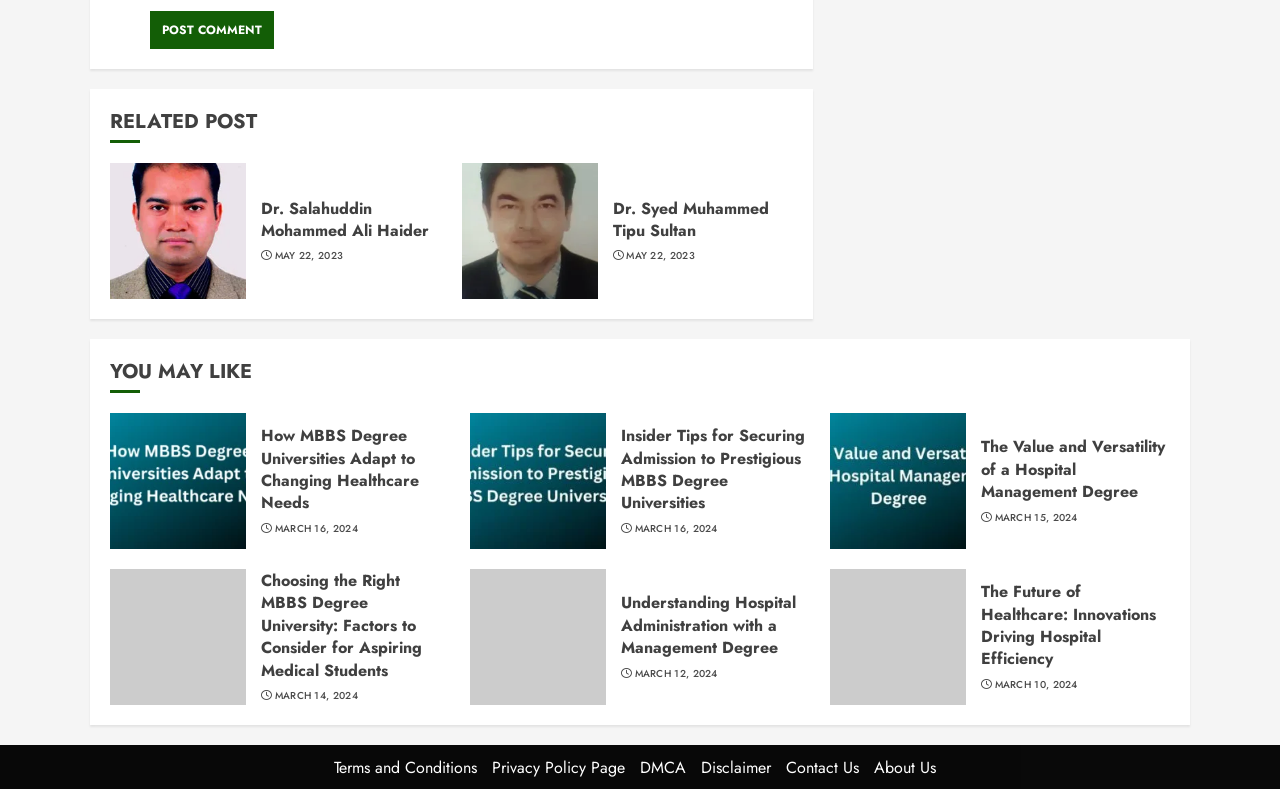Determine the bounding box for the HTML element described here: "Contact Us". The coordinates should be given as [left, top, right, bottom] with each number being a float between 0 and 1.

[0.614, 0.958, 0.671, 0.987]